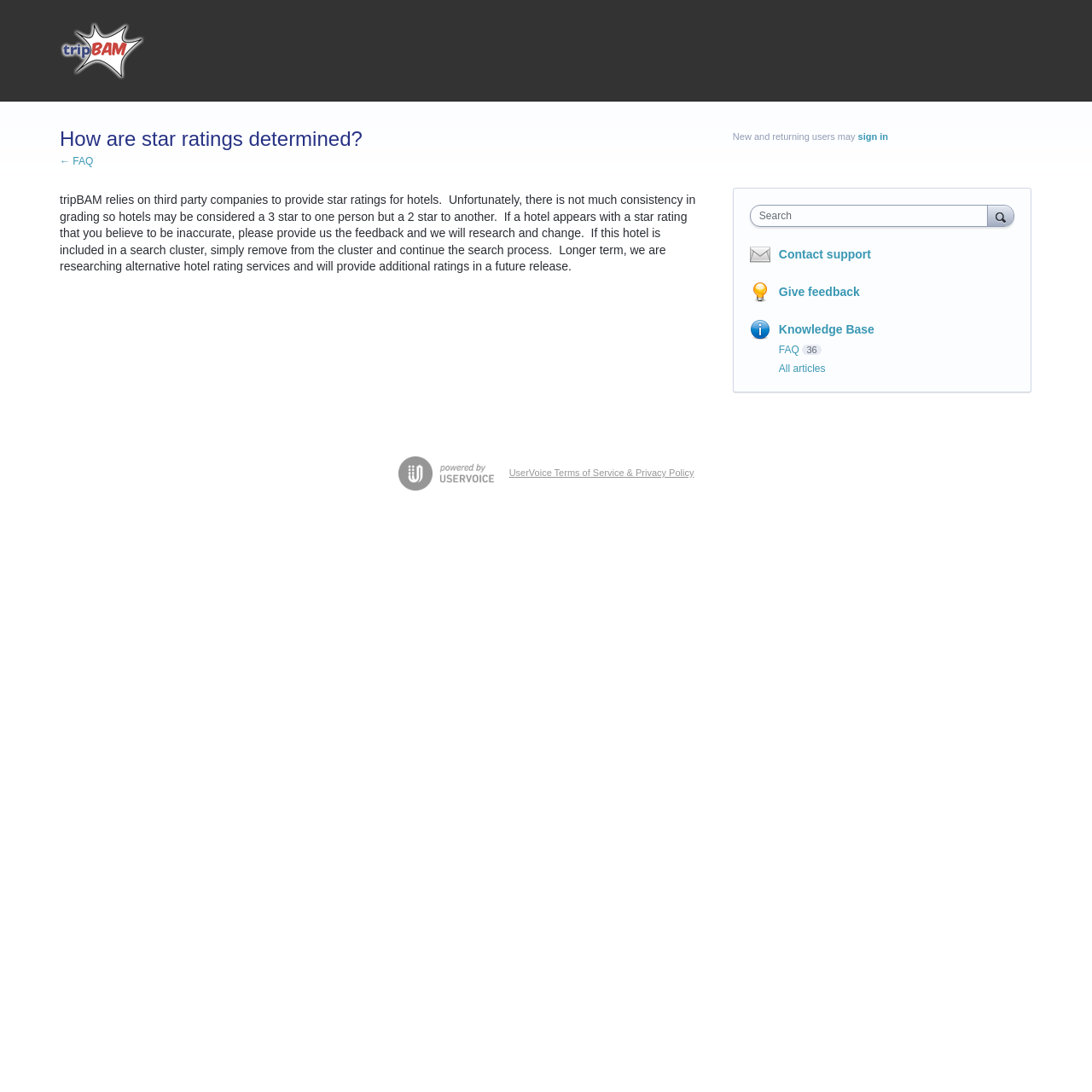Please specify the bounding box coordinates of the clickable section necessary to execute the following command: "Click the tripBAM logo".

[0.055, 0.02, 0.133, 0.073]